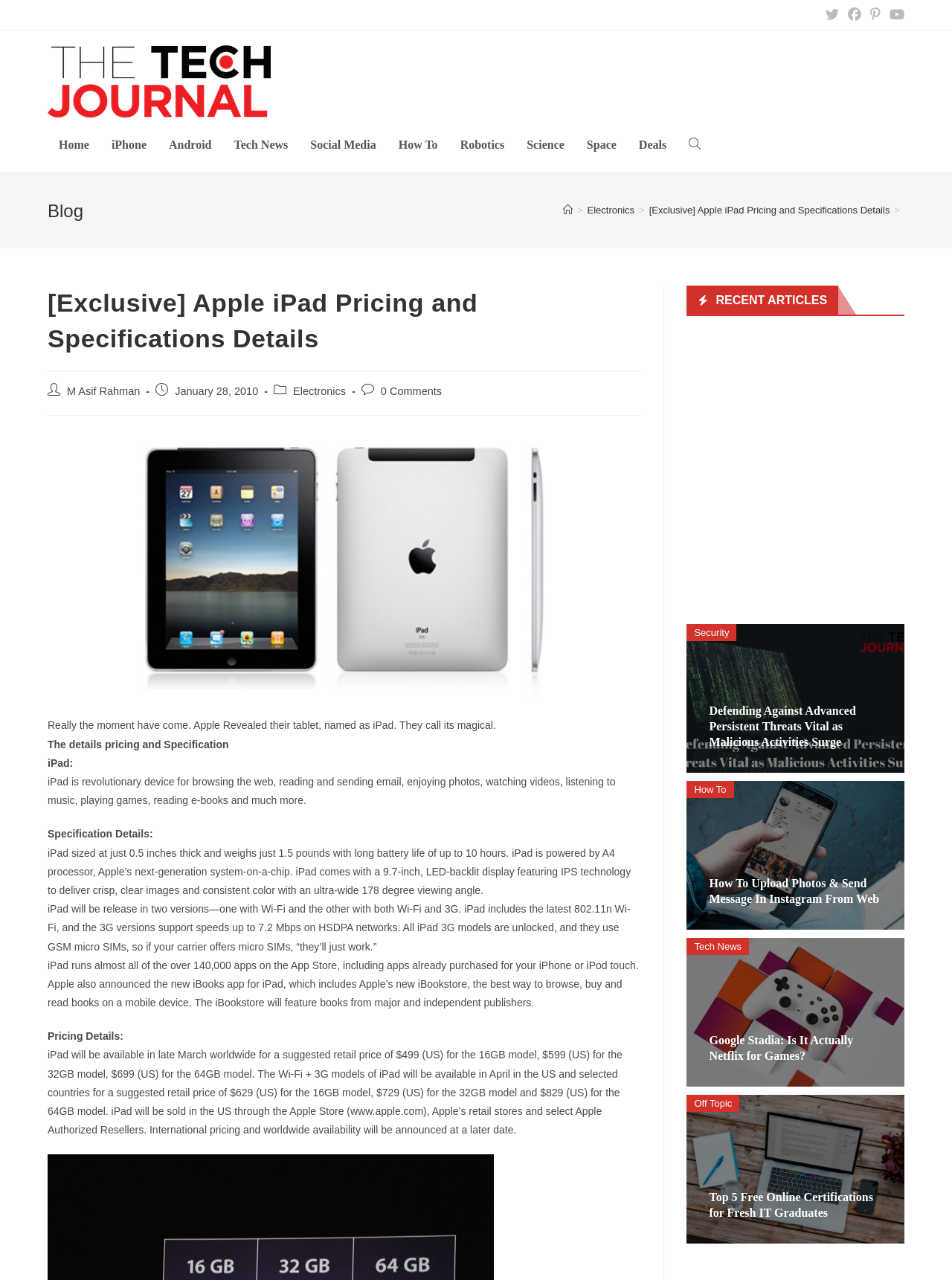What is the name of the author of the article?
Respond to the question with a well-detailed and thorough answer.

The webpage provides the author information, and according to the post author section, the author of the article is M Asif Rahman.